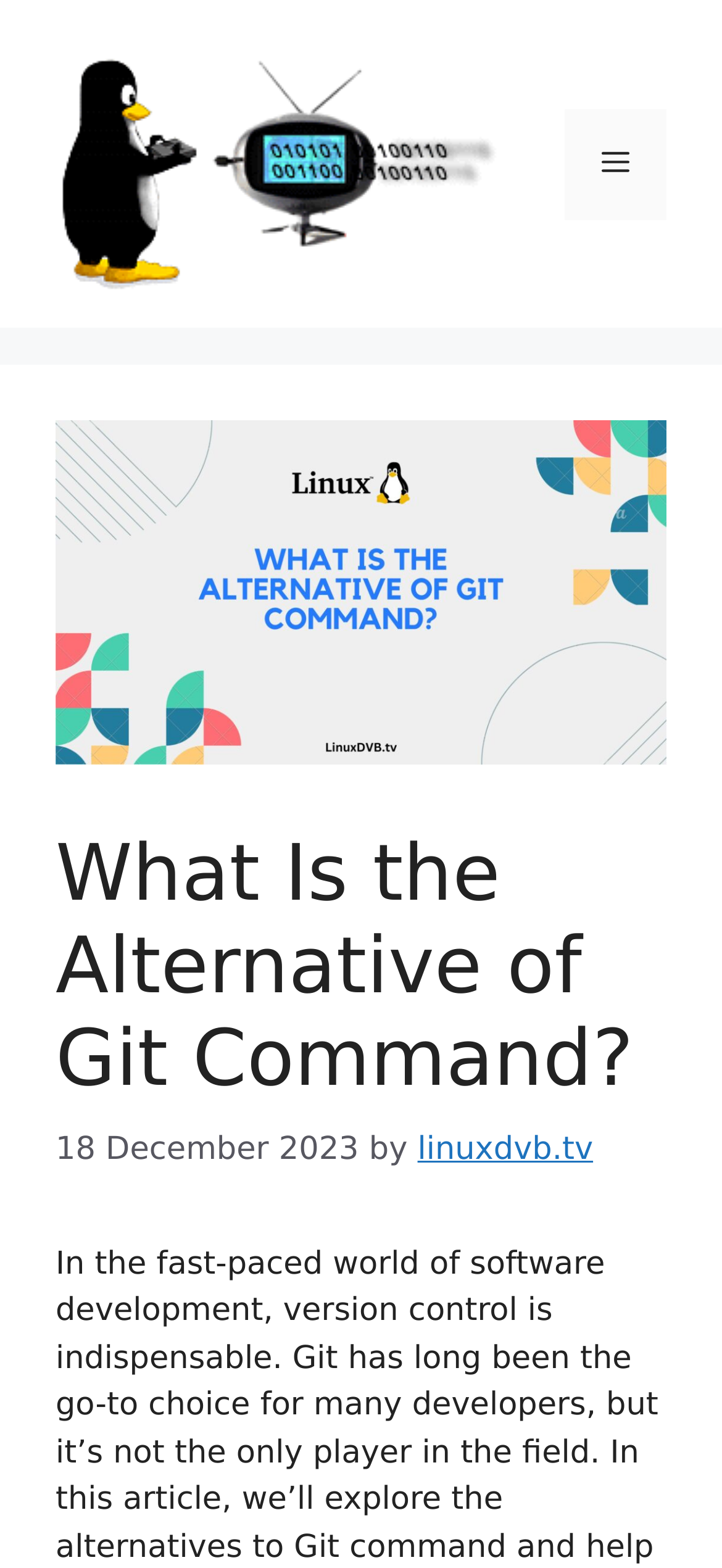Please provide a comprehensive response to the question based on the details in the image: What is the name of the website?

The name of the website can be found in the banner section at the top of the webpage, where it says 'Linuxdvb' with an accompanying image.